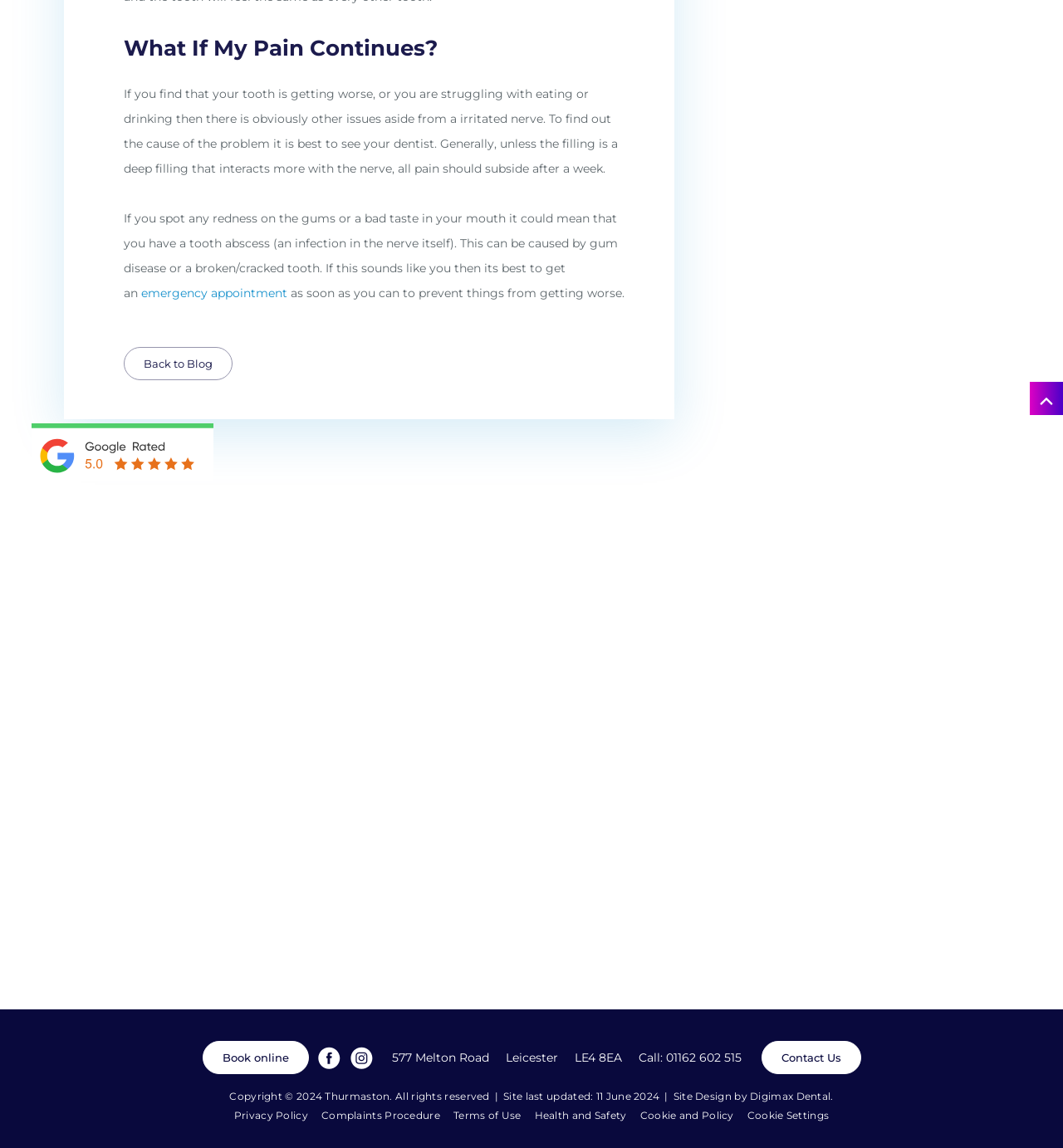Please identify the bounding box coordinates of the clickable region that I should interact with to perform the following instruction: "View Privacy Policy". The coordinates should be expressed as four float numbers between 0 and 1, i.e., [left, top, right, bottom].

[0.22, 0.532, 0.29, 0.543]